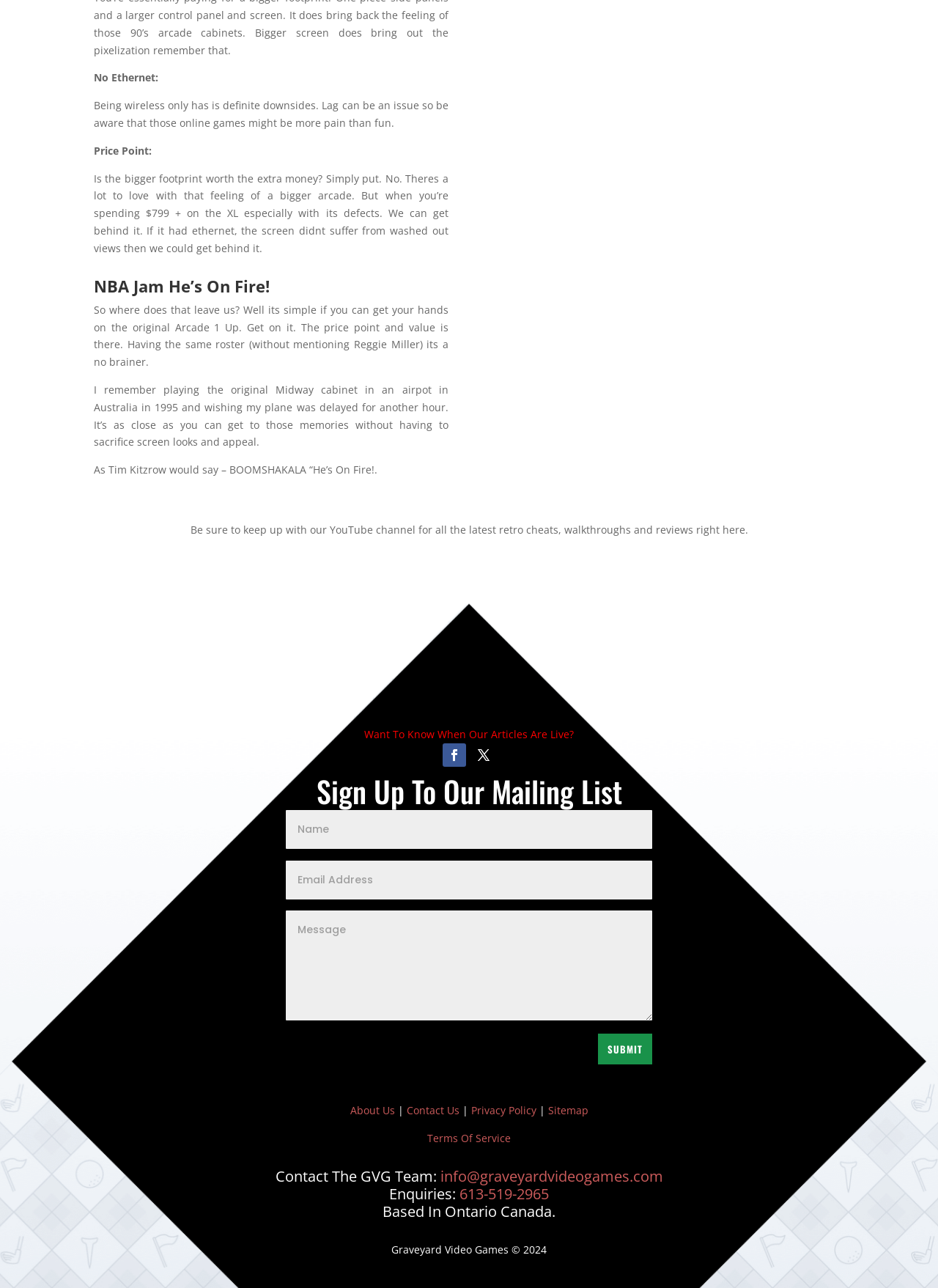Please identify the bounding box coordinates of the element that needs to be clicked to execute the following command: "Click the Sitemap link". Provide the bounding box using four float numbers between 0 and 1, formatted as [left, top, right, bottom].

[0.584, 0.857, 0.627, 0.868]